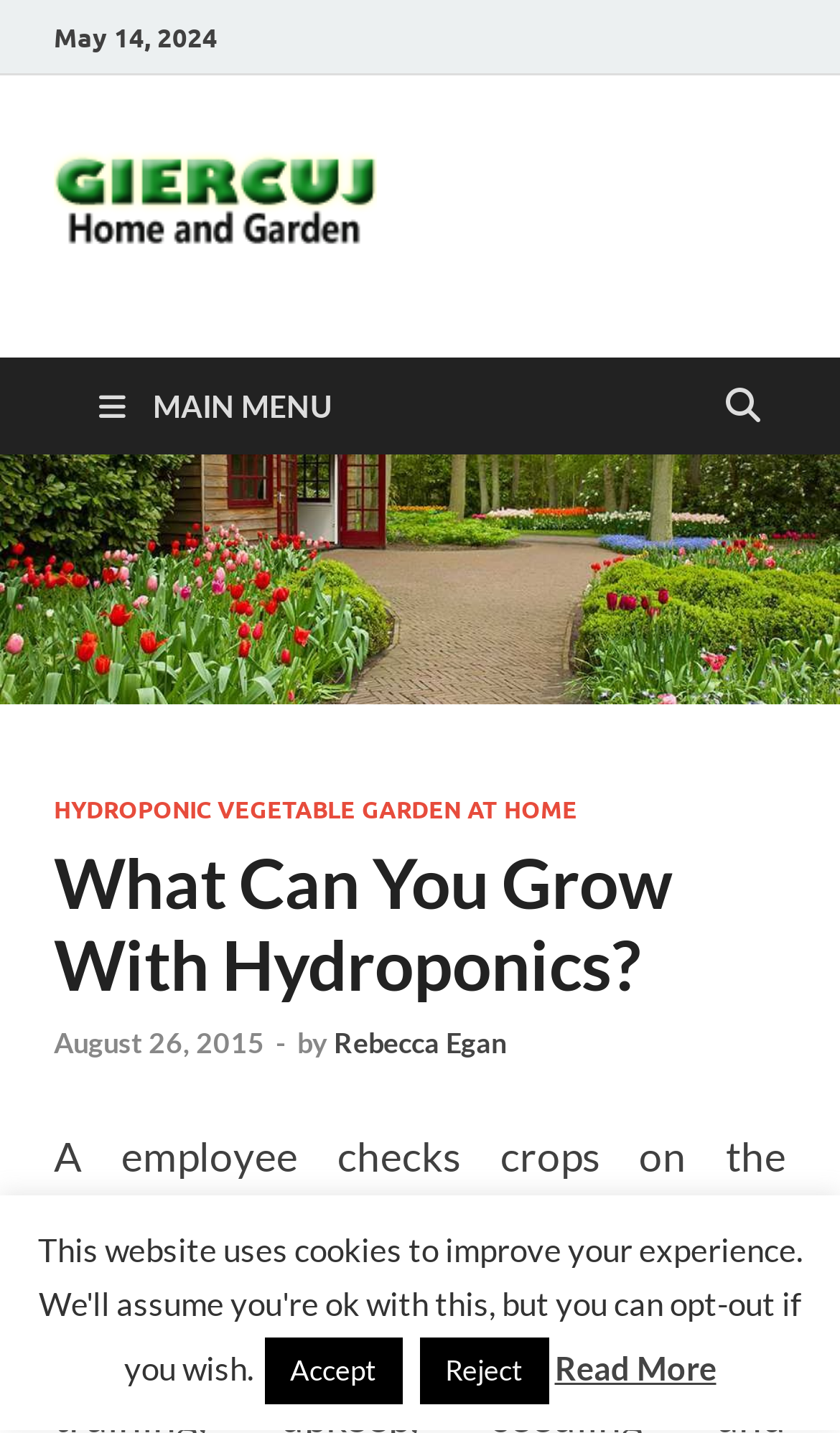Please give a succinct answer to the question in one word or phrase:
Who is the author of the article?

Rebecca Egan